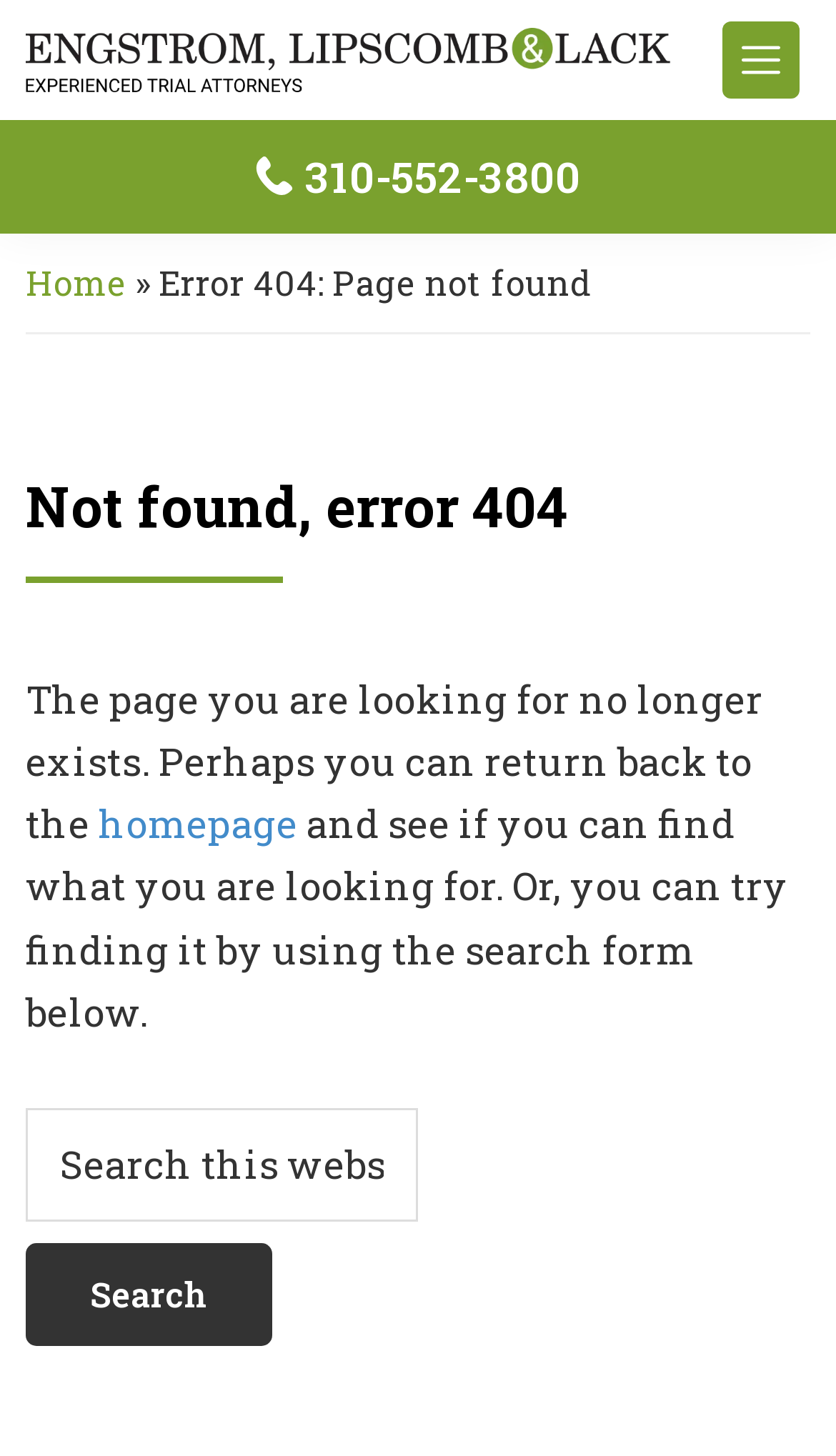What is the error message on the webpage?
Please provide a detailed and comprehensive answer to the question.

I found the error message by looking at the StaticText element with the text 'Error 404: Page not found' which is located below the logo and above the article section.